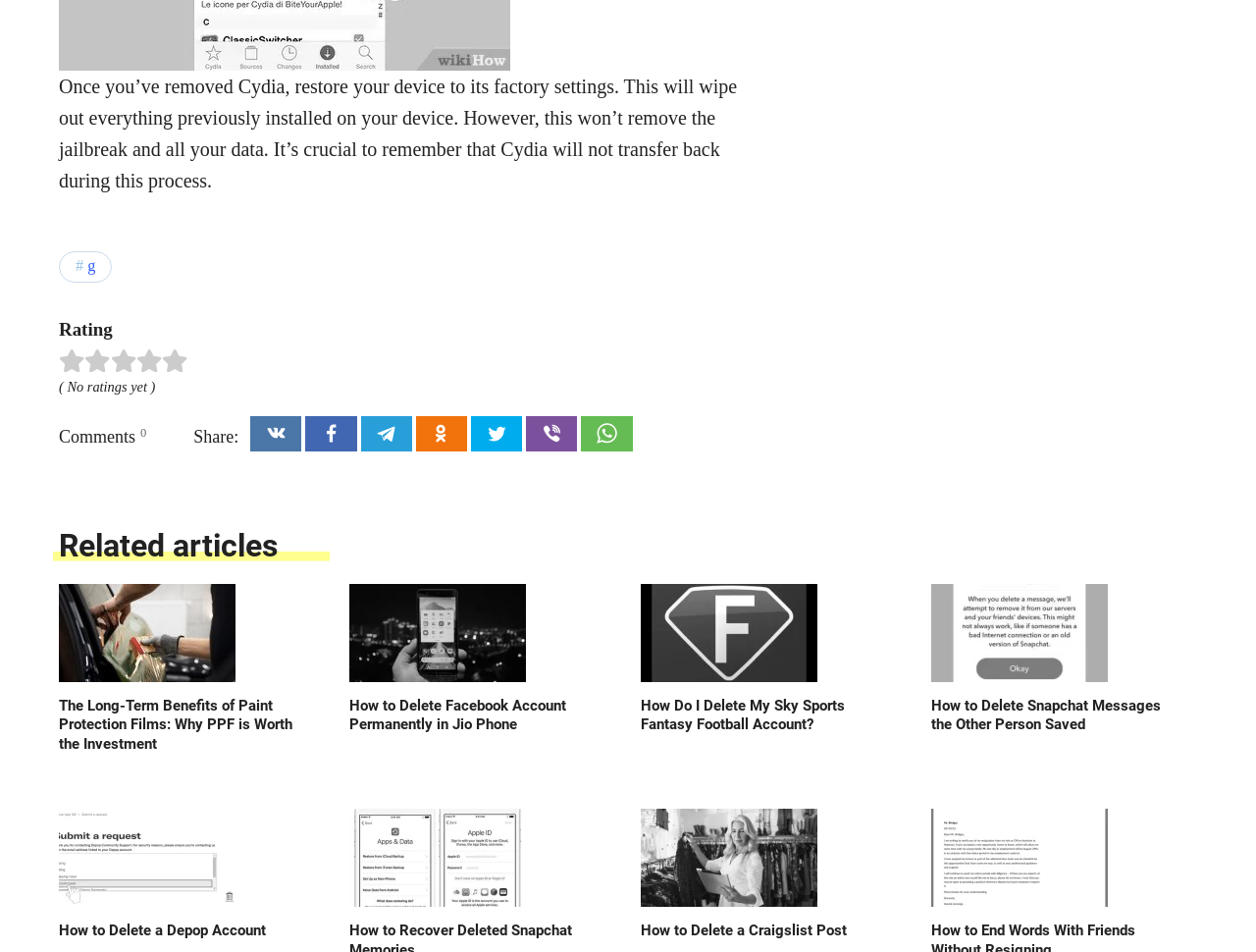How many related articles are there?
Based on the image, give a one-word or short phrase answer.

4